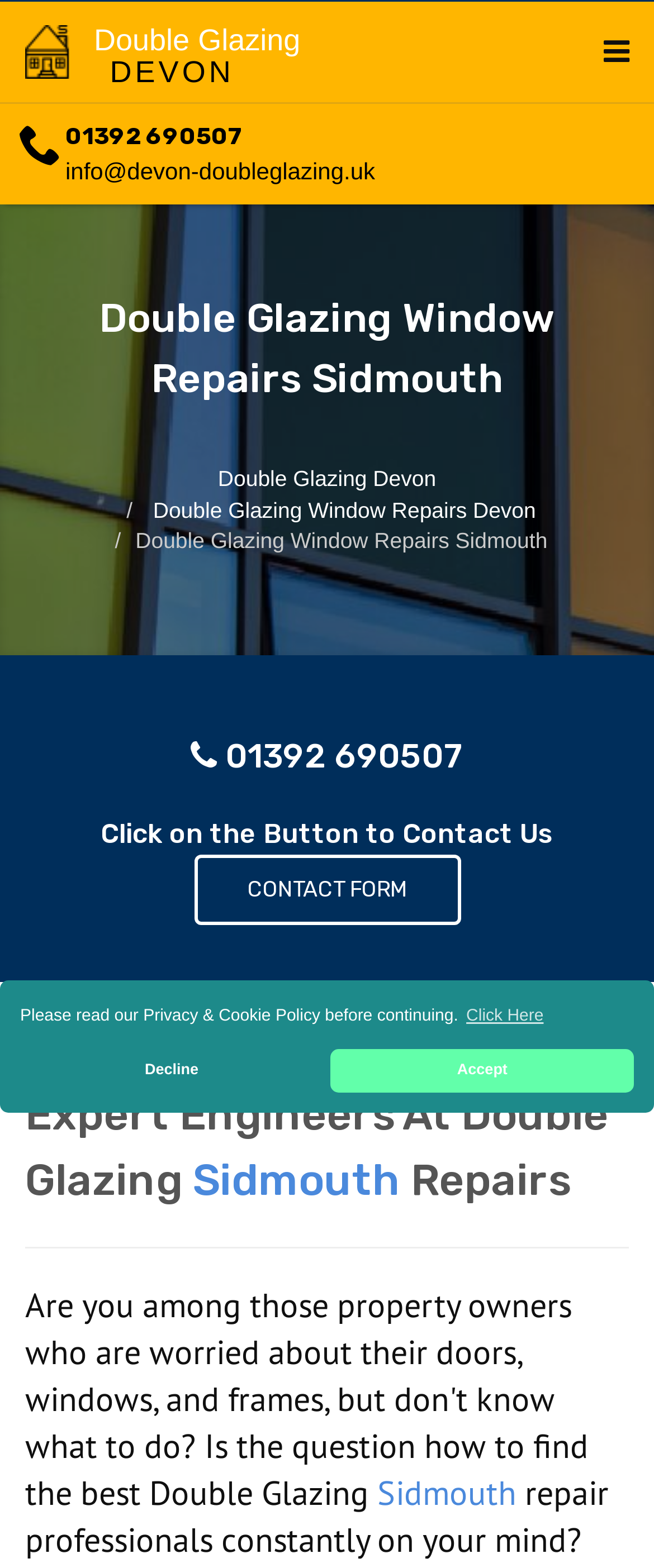Specify the bounding box coordinates for the region that must be clicked to perform the given instruction: "click the phone number".

[0.1, 0.078, 0.372, 0.096]